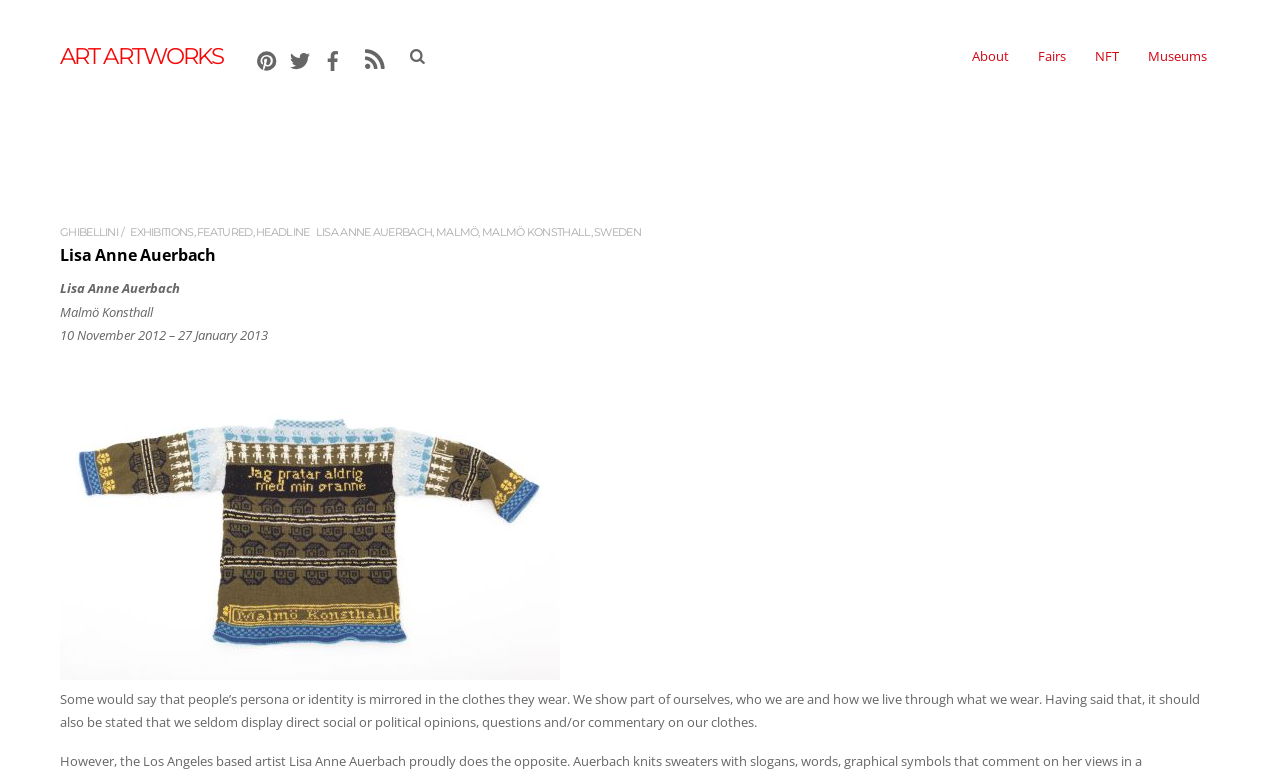Determine the bounding box coordinates of the clickable region to follow the instruction: "Go to About page".

[0.752, 0.051, 0.796, 0.112]